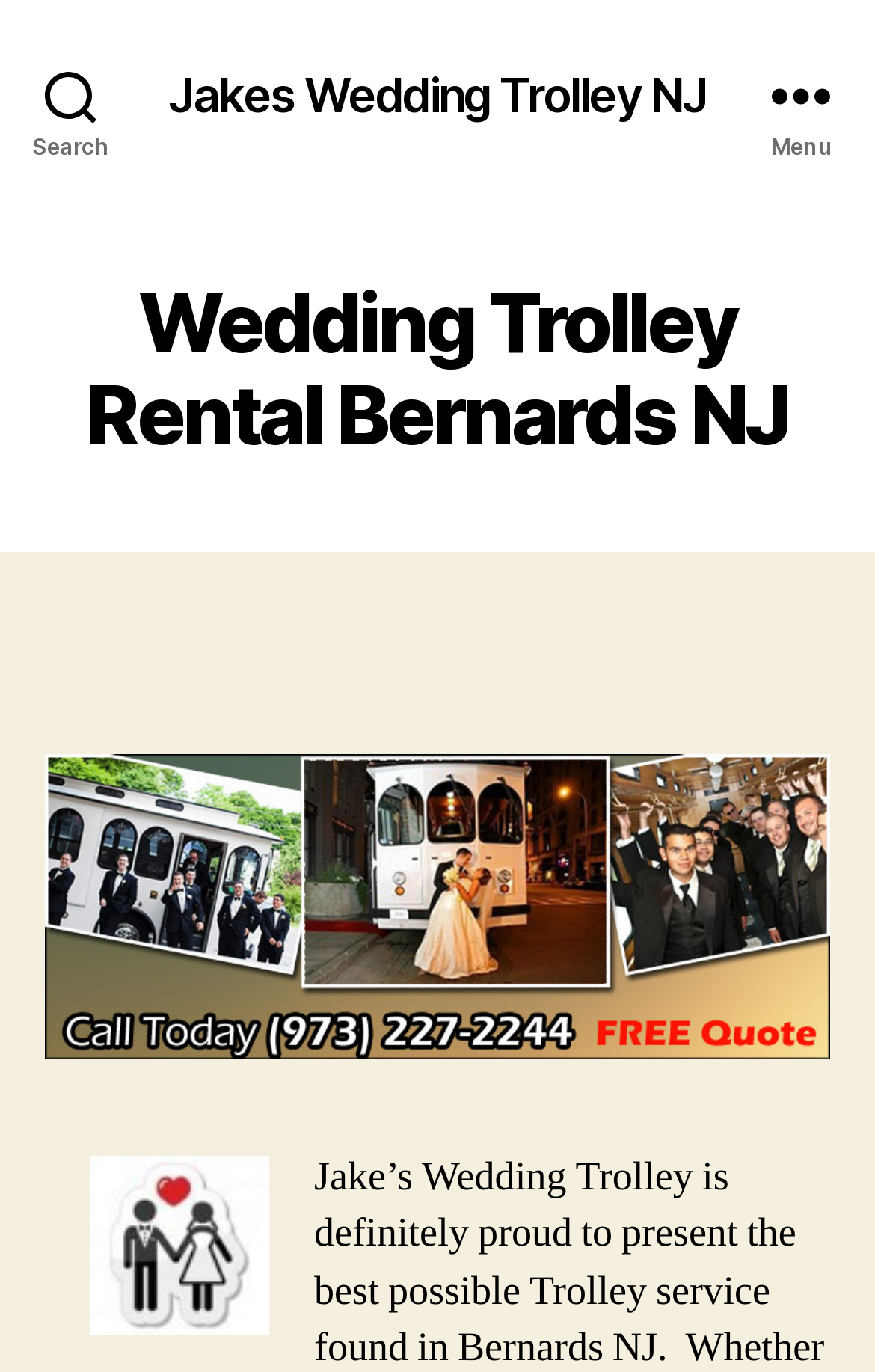Please analyze the image and provide a thorough answer to the question:
What is the location mentioned on the webpage?

The heading 'Wedding Trolley Rental Bernards NJ' suggests that the location mentioned on the webpage is Bernards, New Jersey.